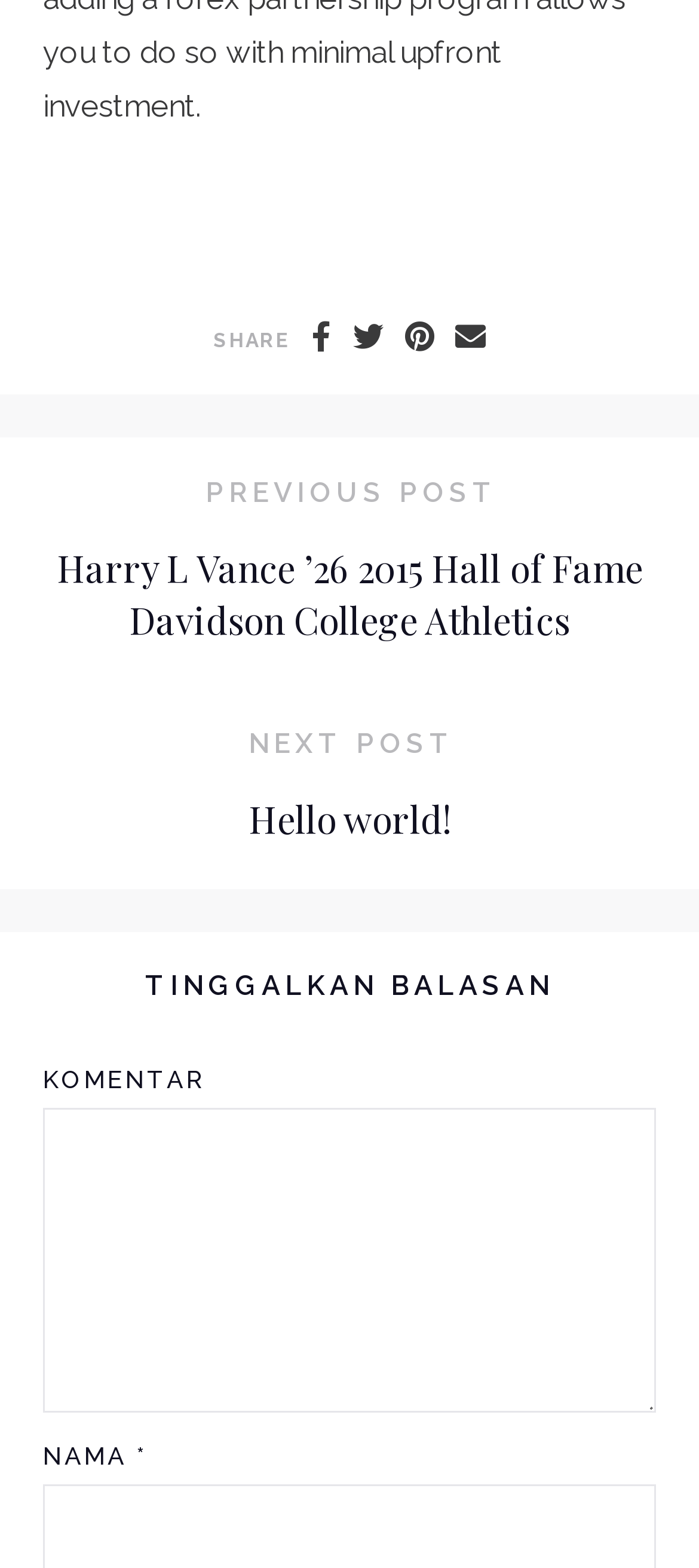Review the image closely and give a comprehensive answer to the question: Is the name field required for commenting?

The textbox element with the label 'NAMA' has a required attribute set to True, indicating that the name field is mandatory for commenting.